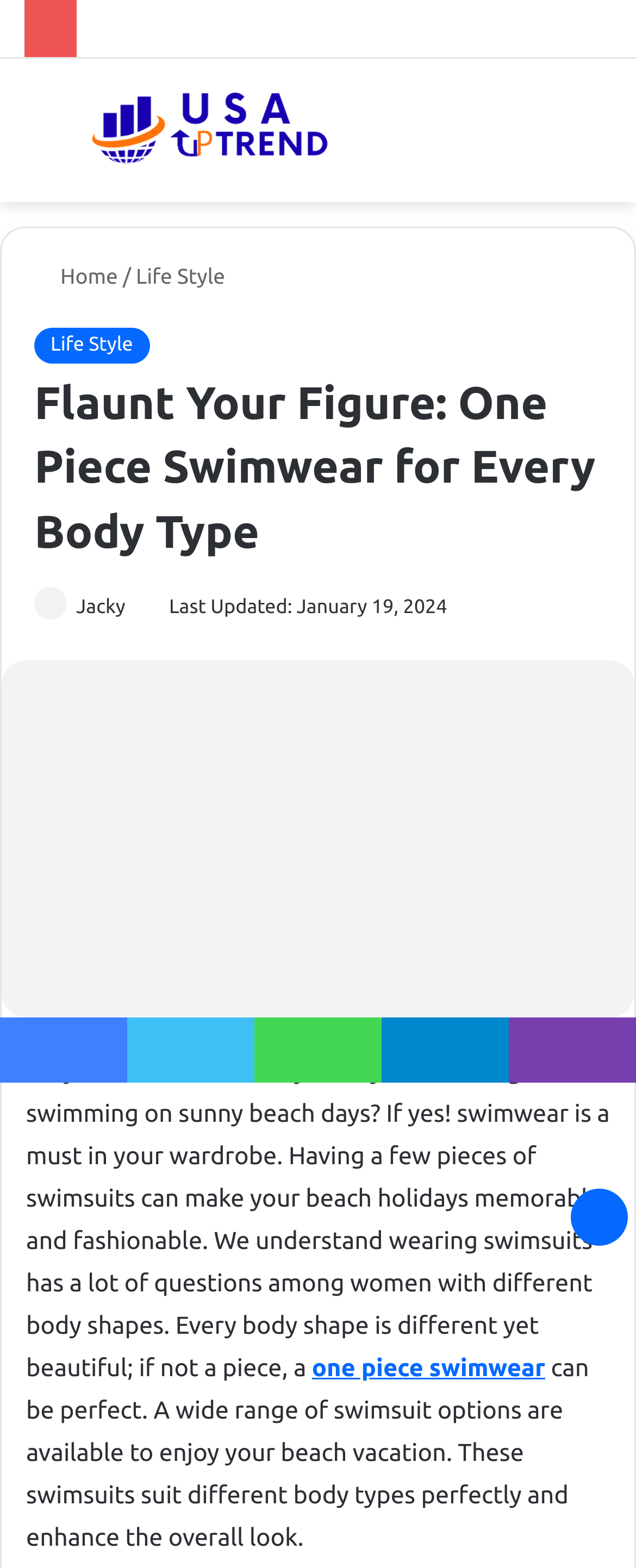How many social media links are available on this webpage?
Examine the image and provide an in-depth answer to the question.

The number of social media links available on this webpage can be found by looking at the links located at the bottom of the webpage, which are 'Facebook', 'Twitter', 'WhatsApp', 'Telegram', and 'Viber'. There are 5 social media links in total.